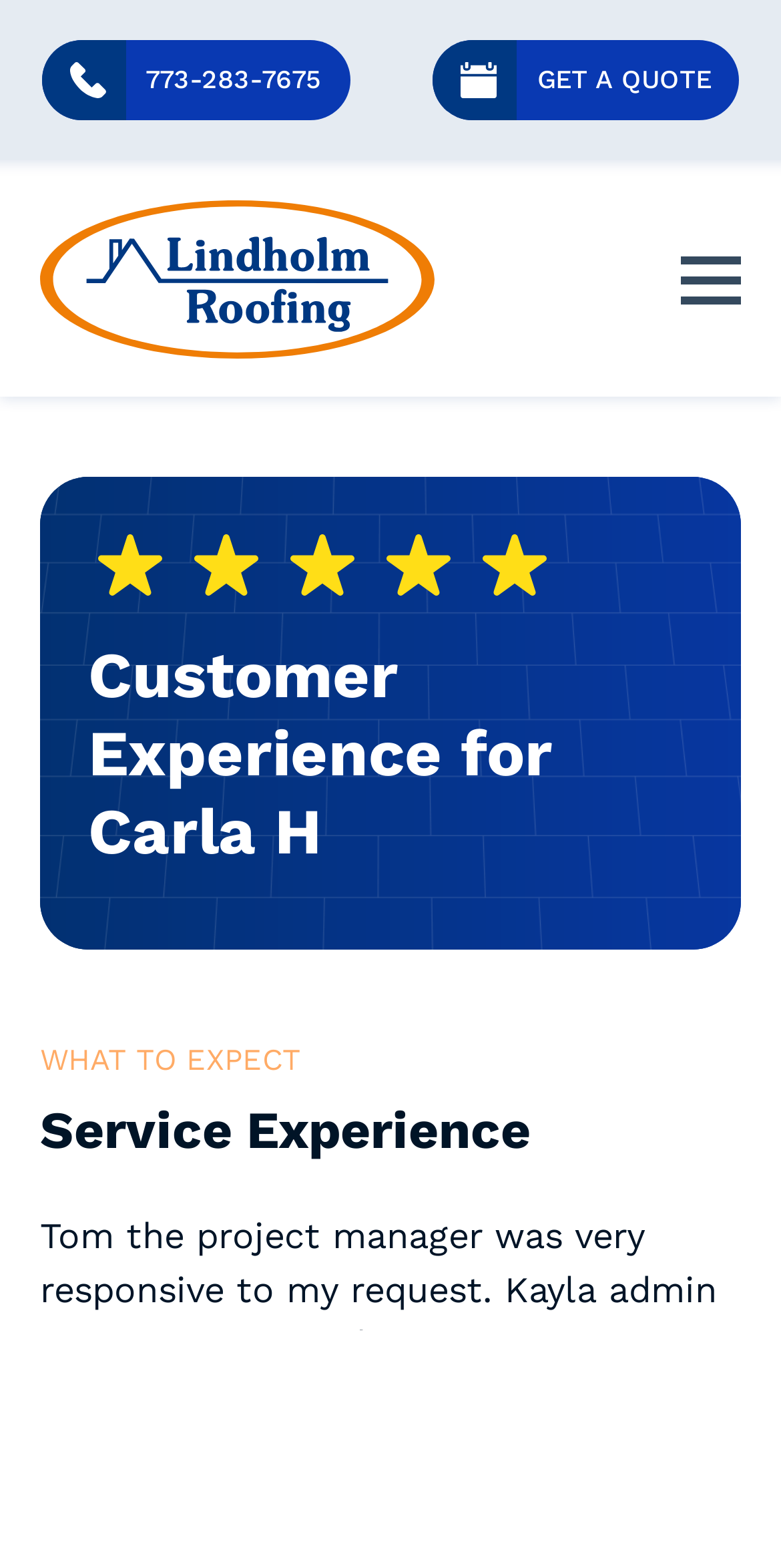Identify the main heading from the webpage and provide its text content.

Customer Experience for Carla H